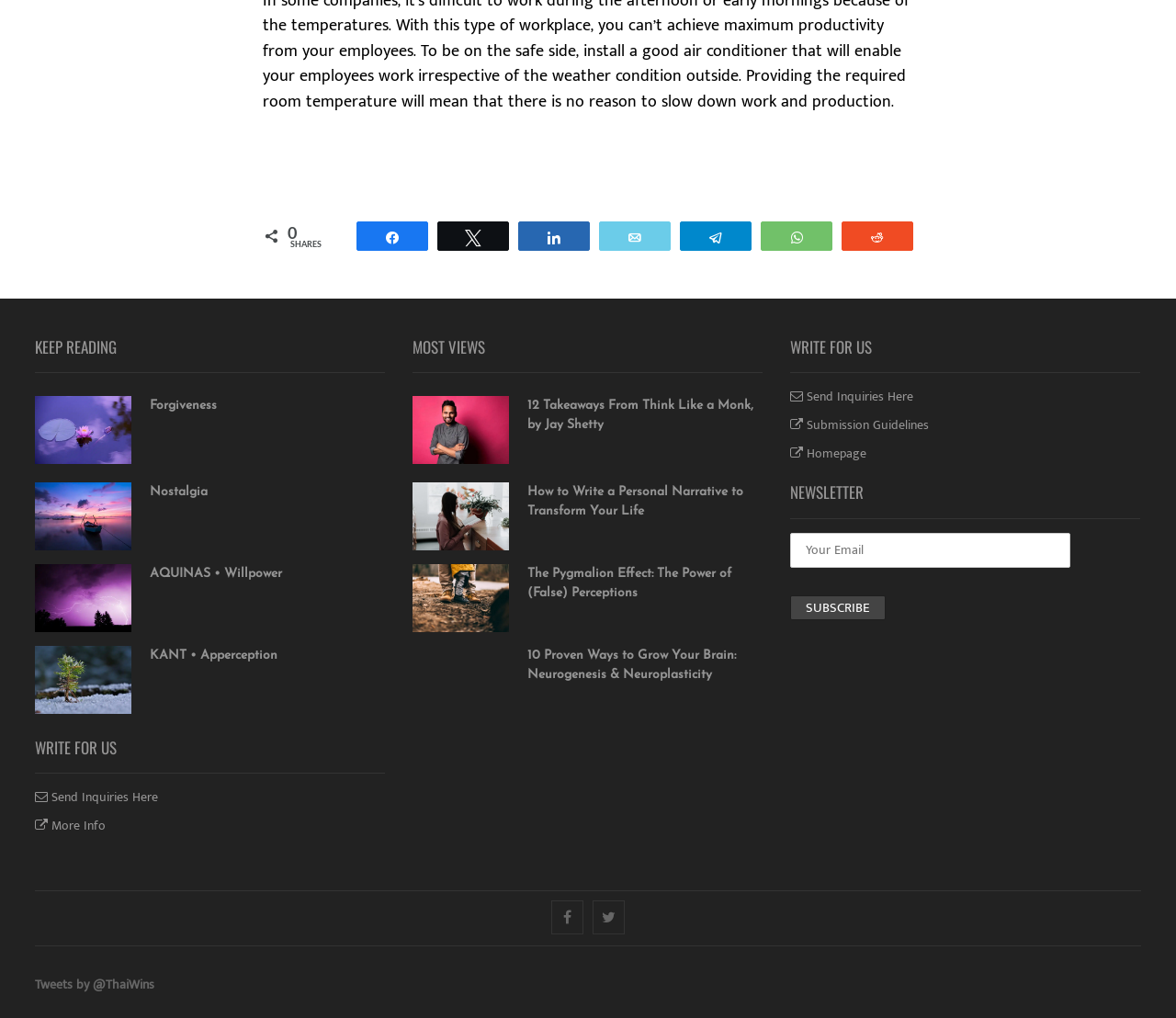Given the webpage screenshot, identify the bounding box of the UI element that matches this description: "Email".

[0.51, 0.218, 0.57, 0.245]